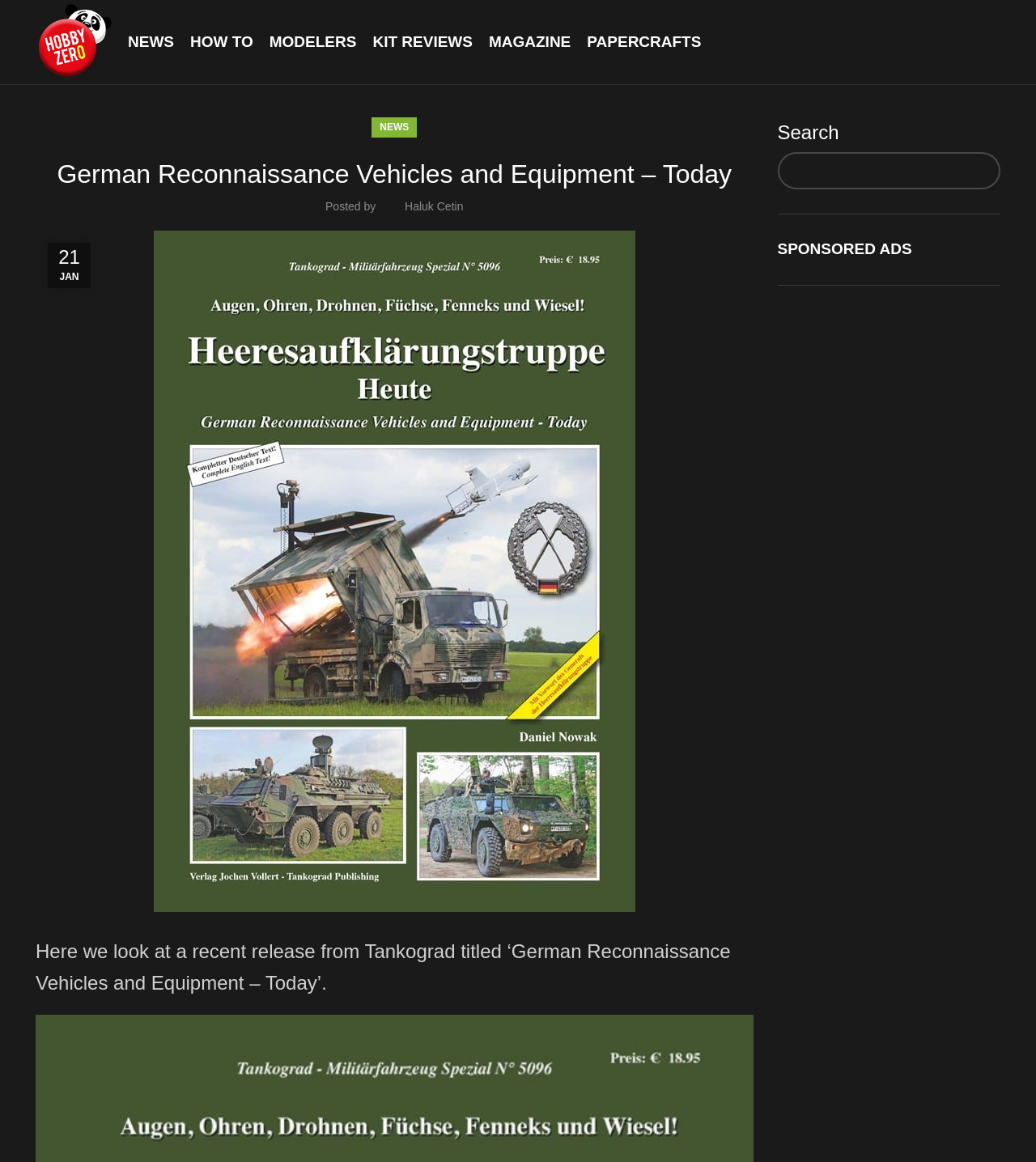Please mark the bounding box coordinates of the area that should be clicked to carry out the instruction: "Go to the 'KIT REVIEWS' section".

[0.36, 0.023, 0.456, 0.051]